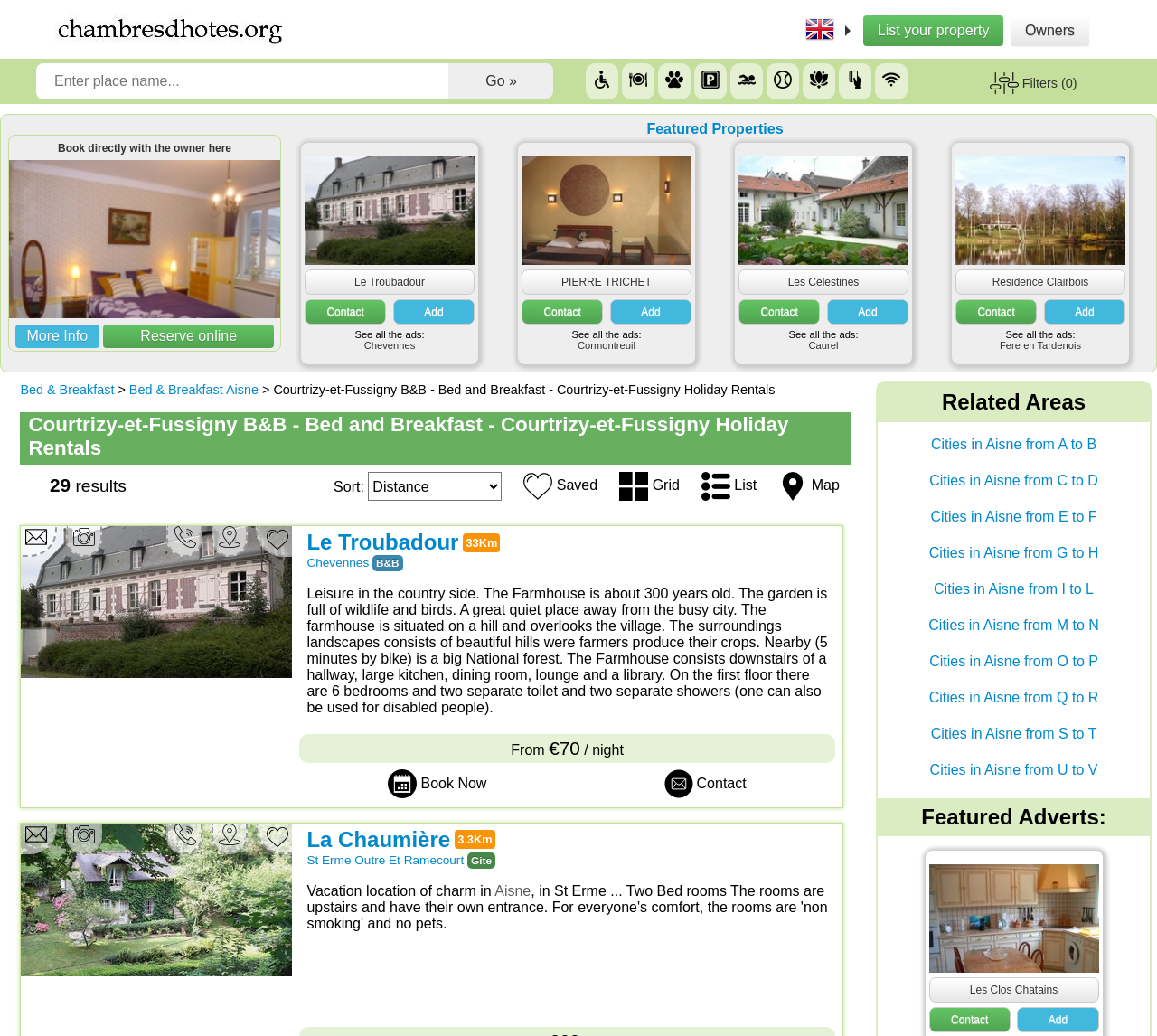Reply to the question with a single word or phrase:
What is the location of the farmhouse?

On a hill